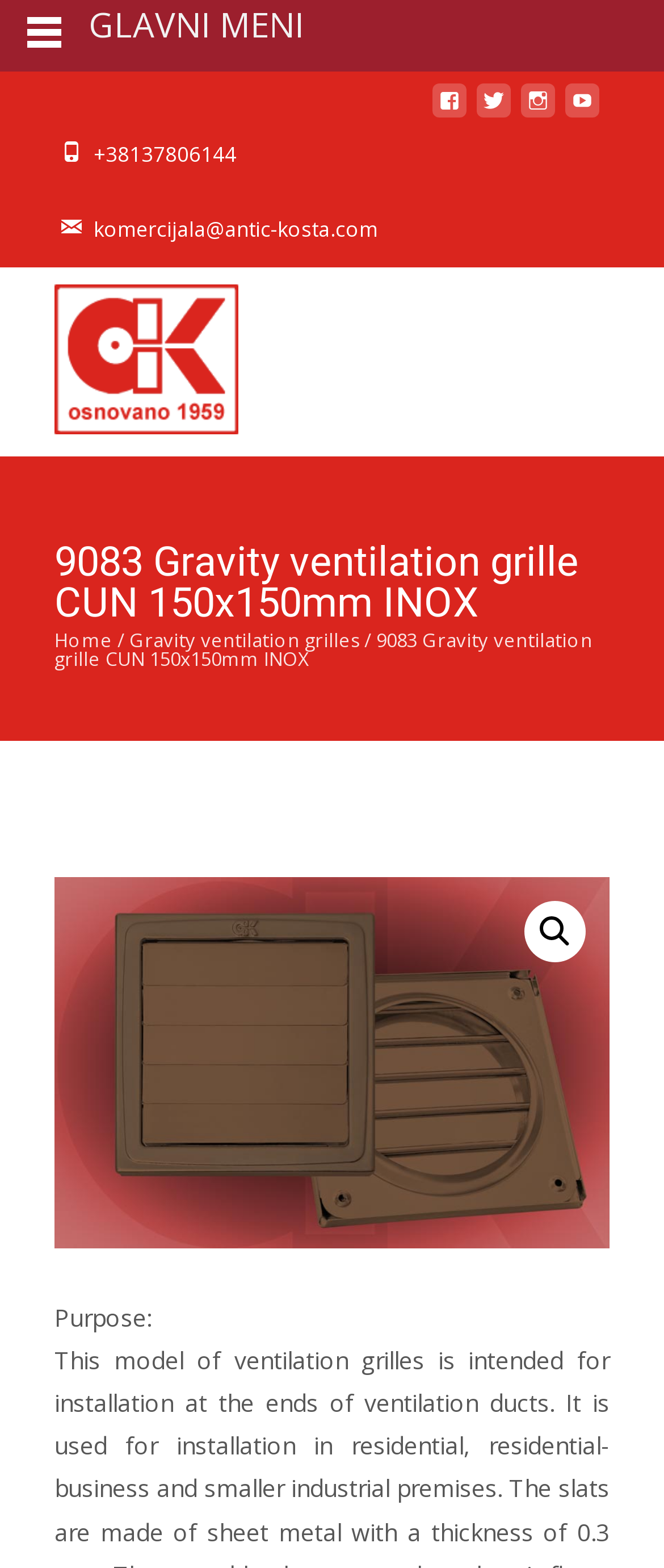Explain the webpage's design and content in an elaborate manner.

This webpage appears to be a product page for a specific ventilation grille model, the "9083 Gravity ventilation grille CUN 150x150mm INOX". At the top left corner, there is a logo of "Antić Kosta – Stalać" with an image. Below the logo, there is a navigation menu with links to "Home" and "Gravity ventilation grilles". 

On the top right side, there are four social media links represented by icons. Below these icons, there is a phone number "+38137806144" and an email address "komercijala@antic-kosta.com". 

The main content of the page is divided into two sections. On the left side, there is a product image that takes up most of the space. On the right side, there is a section with a heading that matches the product name. Below the heading, there is a breadcrumb navigation with links to "Home" and the current product page. 

Further down, there is a search icon and a figure that likely contains more product information. Below this figure, there is a section with a heading "Purpose:" that likely describes the intended use of the product. The provided meta description suggests that this product is intended for installation at the ends of ventilation ducts in residential, residential-business, and smaller industrial premises.